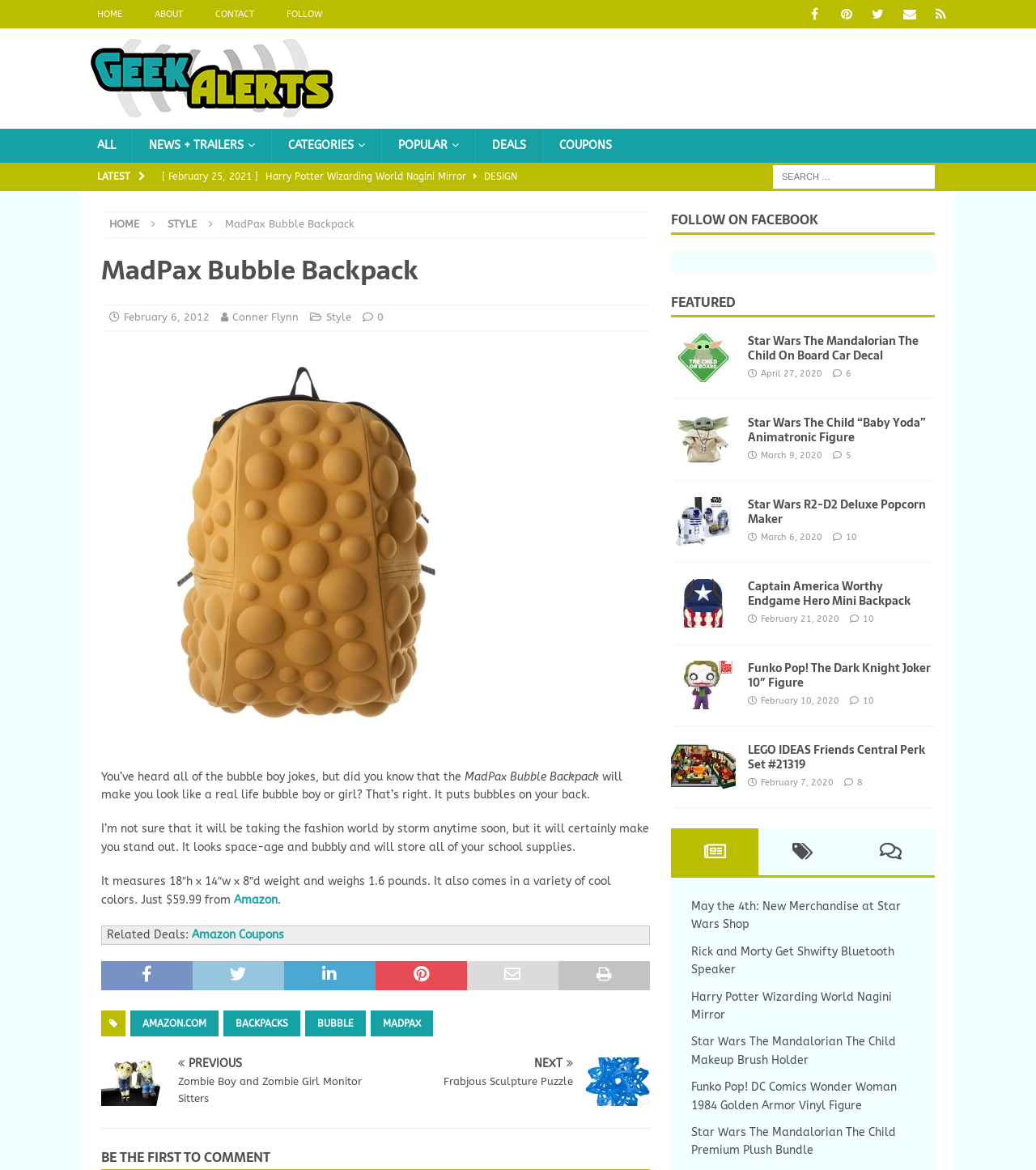Locate the coordinates of the bounding box for the clickable region that fulfills this instruction: "Follow on Facebook".

[0.773, 0.0, 0.8, 0.024]